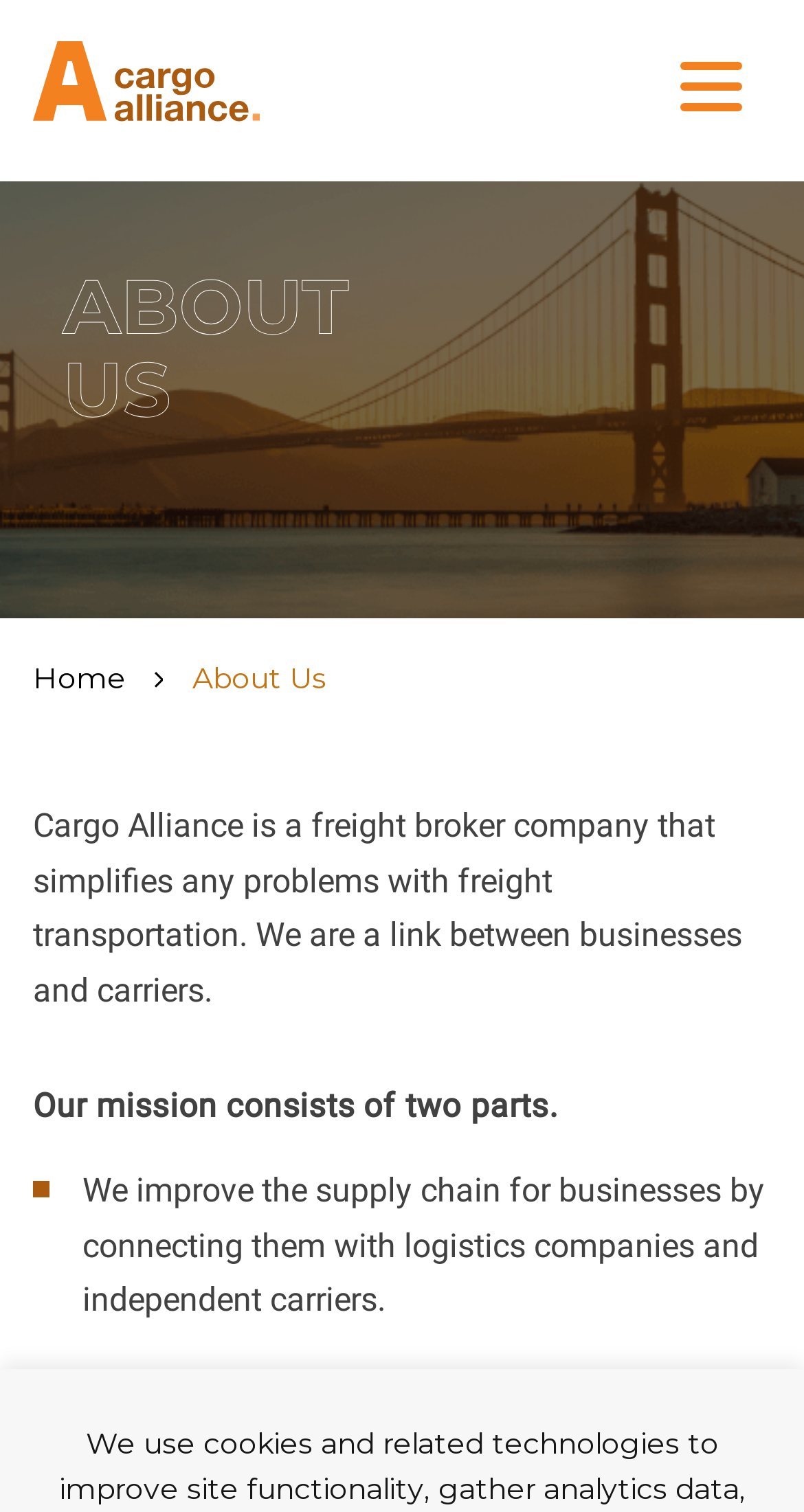Using the information in the image, could you please answer the following question in detail:
What is the benefit for carriers who work with the company?

The benefit for carriers who work with the company is mentioned in the paragraph that describes the company's mission, which states that 'Carriers who work with us get regular loads and constant contracts with businesses that require their service.'